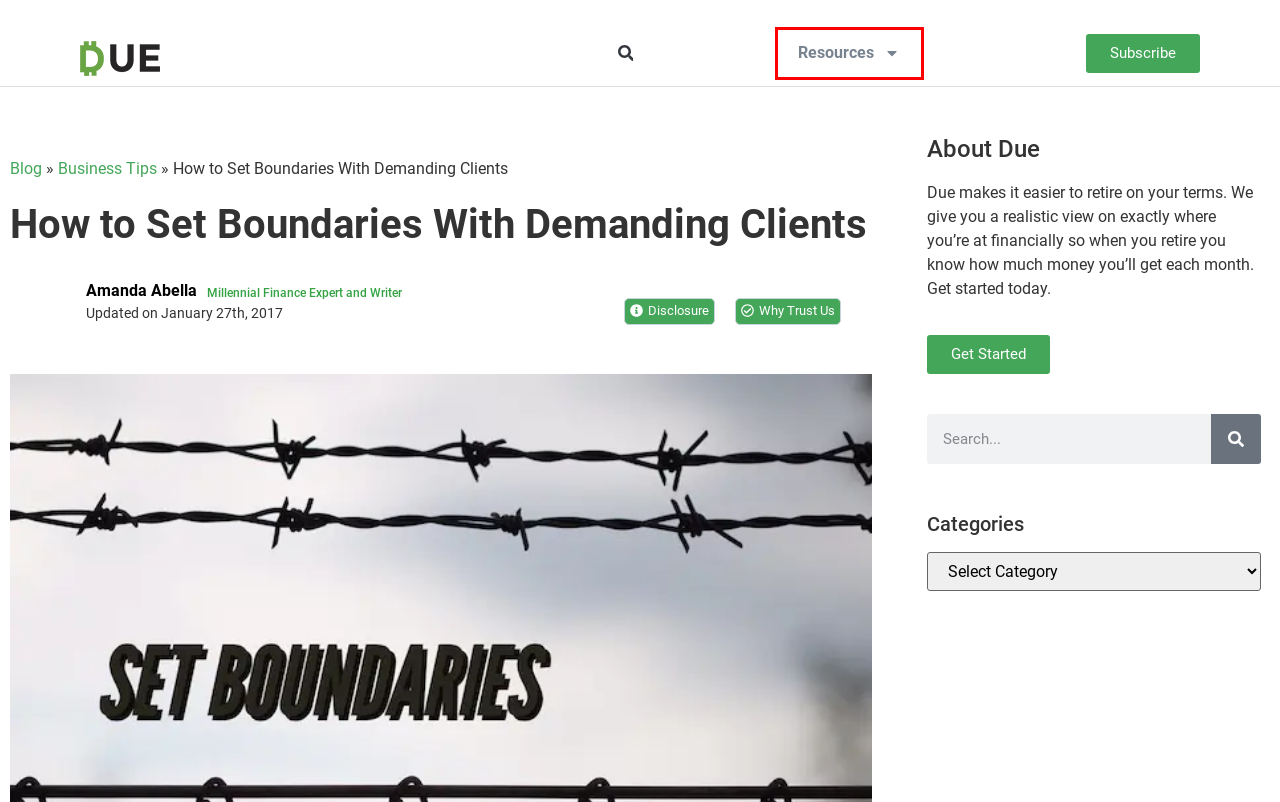Observe the provided screenshot of a webpage with a red bounding box around a specific UI element. Choose the webpage description that best fits the new webpage after you click on the highlighted element. These are your options:
A. terms - Due
B. Career - Due
C. Due Retirement Central - Due Blog
D. Due Privacy Policy
E. Annuity Calculator - Due
F. Retire Early - Due
G. Due - Retirement News and Tips
H. Expert Review Board - Due

G